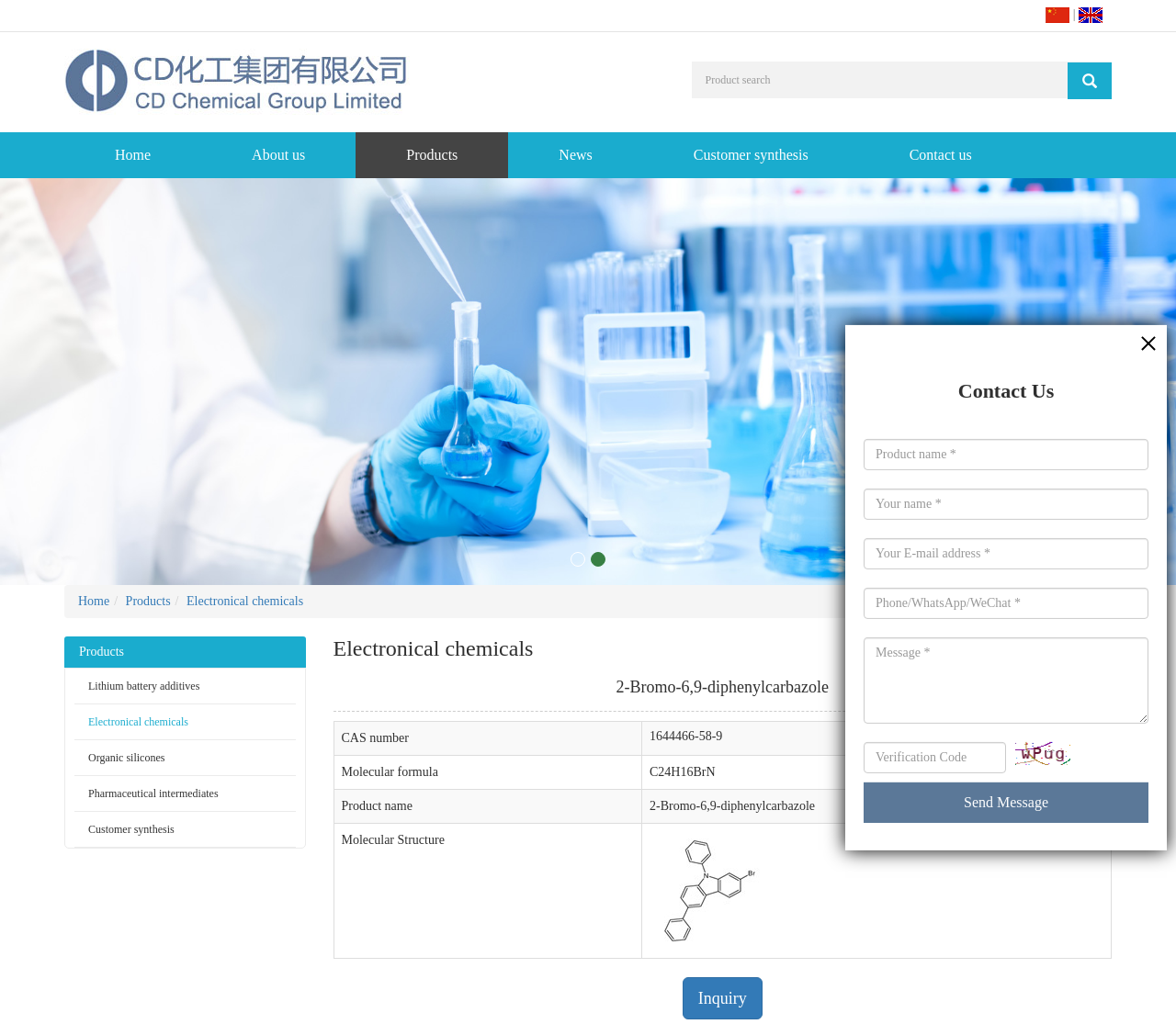Provide the bounding box coordinates for the specified HTML element described in this description: "Customer synthesis". The coordinates should be four float numbers ranging from 0 to 1, in the format [left, top, right, bottom].

[0.547, 0.129, 0.73, 0.174]